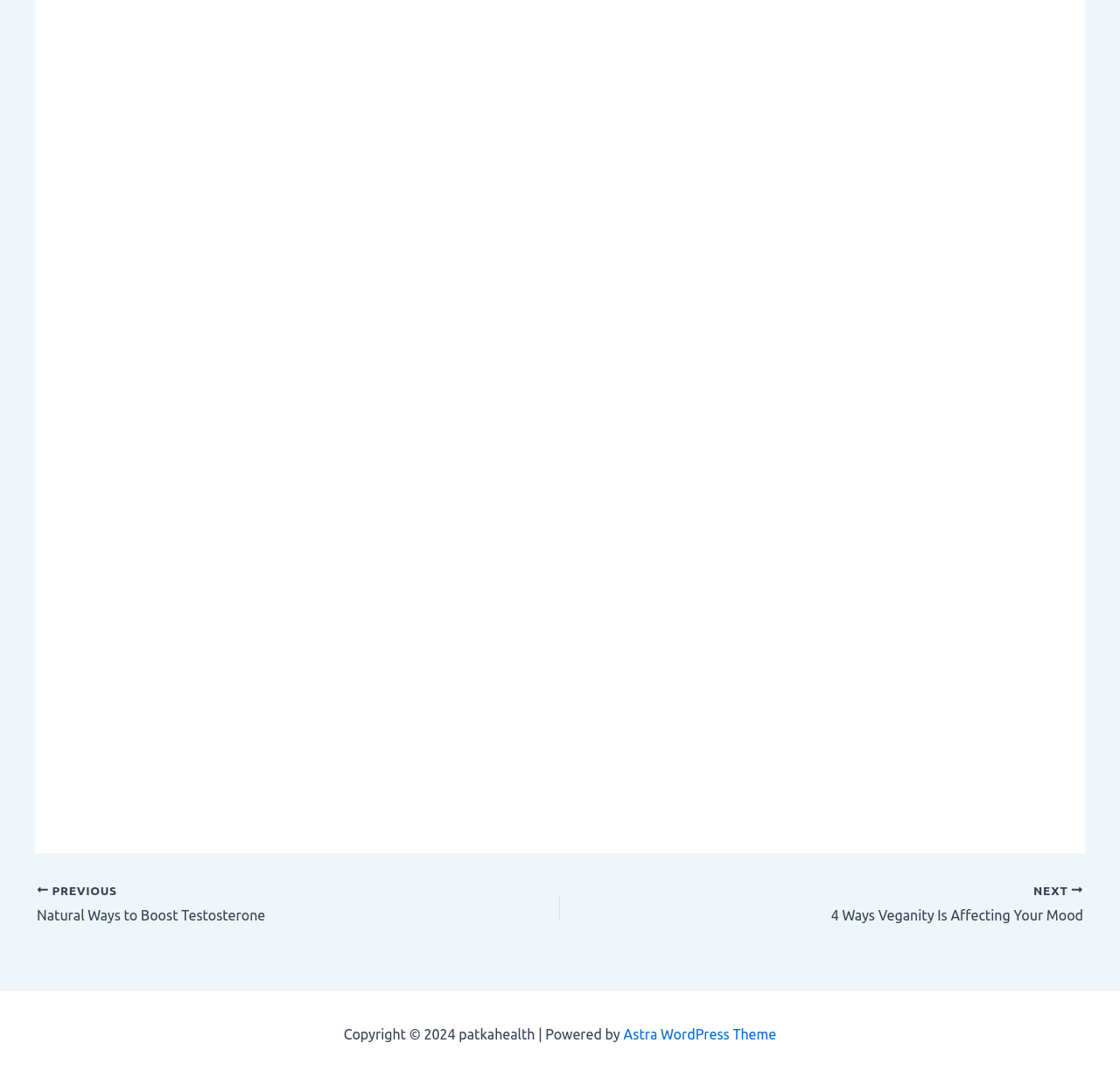What is the copyright year of the website?
Please analyze the image and answer the question with as much detail as possible.

The copyright information at the bottom of the webpage indicates that the website's copyright year is 2024, as stated in the 'Copyright © 2024 patkahealth' text.